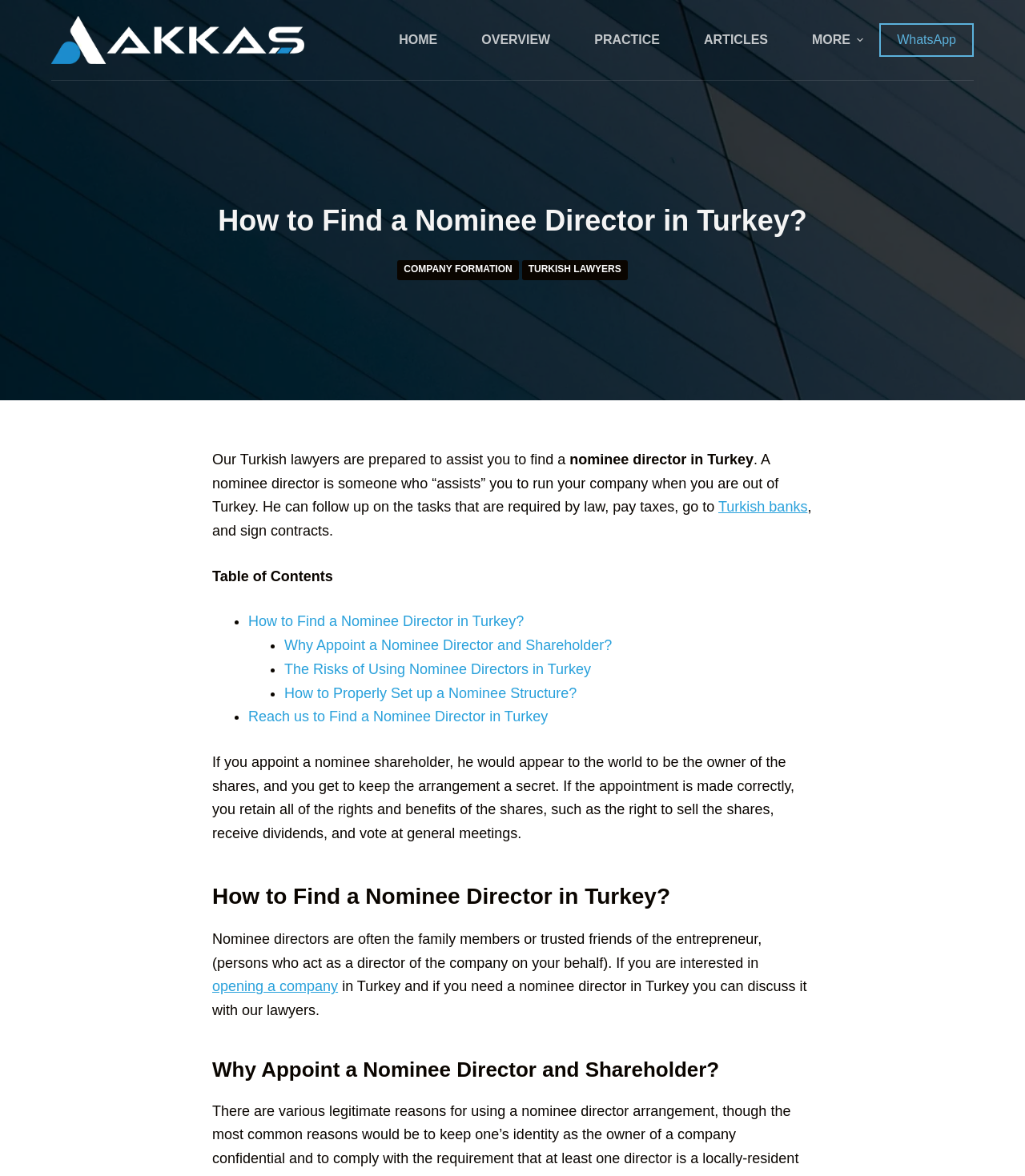Why appoint a nominee director and shareholder?
Provide a comprehensive and detailed answer to the question.

According to the webpage, if you appoint a nominee shareholder, he would appear to the world to be the owner of the shares, and you get to keep the arrangement a secret. If the appointment is made correctly, you retain all of the rights and benefits of the shares, such as the right to sell the shares, receive dividends, and vote at general meetings.